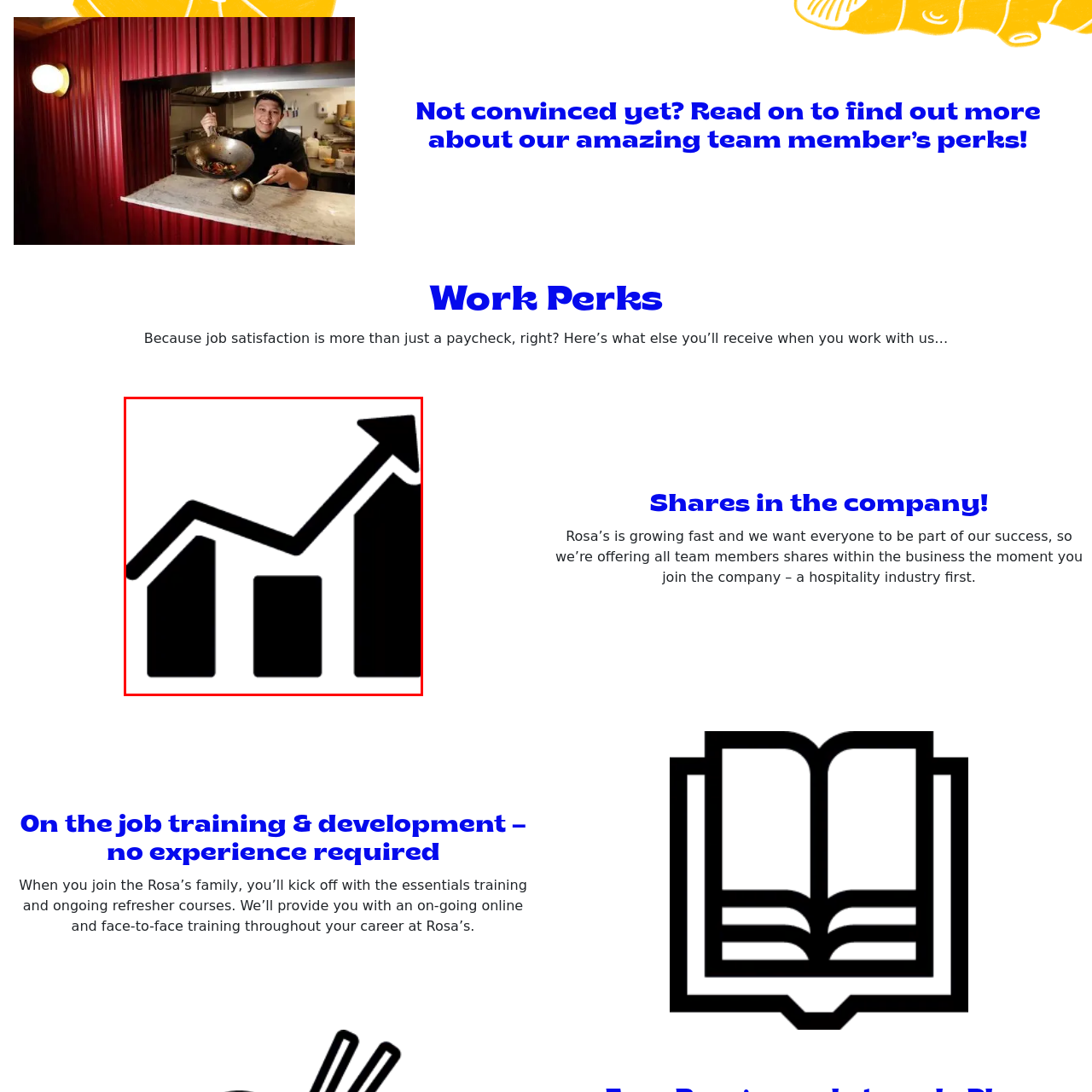Describe in detail what is depicted in the image enclosed by the red lines.

The image features a sleek and modern icon depicting a line graph with a rising trend, symbolizing growth and success. This visual representation aligns with the company's emphasis on job satisfaction beyond just financial compensation. The context suggests that team members at Rosa’s are offered unique perks, including shares in the company, which enhances their stake in its success. This graphic communicates the positive trajectory and opportunities available within the organization, encouraging potential employees to consider the benefits of joining the team.